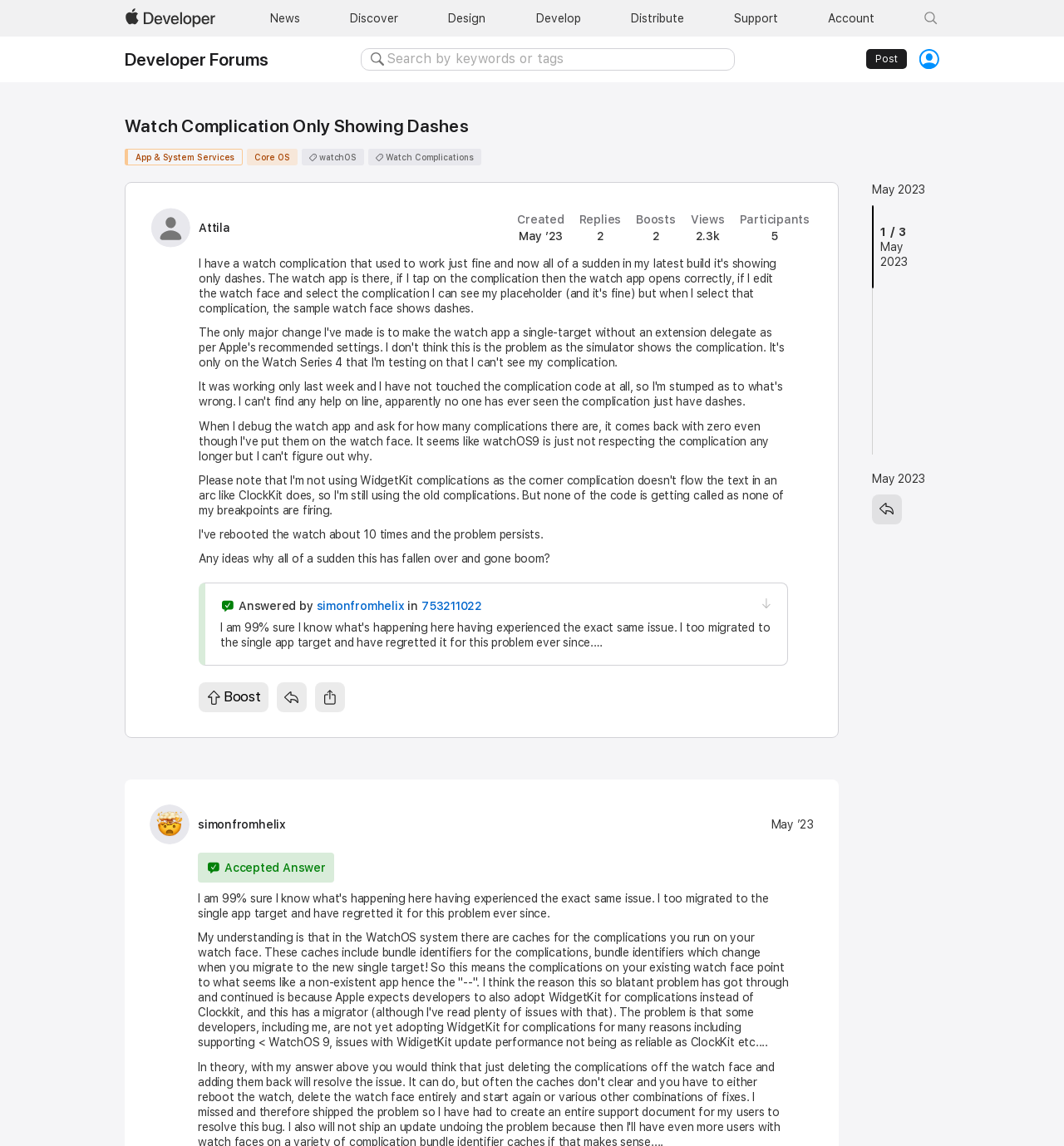Identify the bounding box coordinates of the region I need to click to complete this instruction: "Search by keywords or tags".

[0.339, 0.042, 0.69, 0.061]